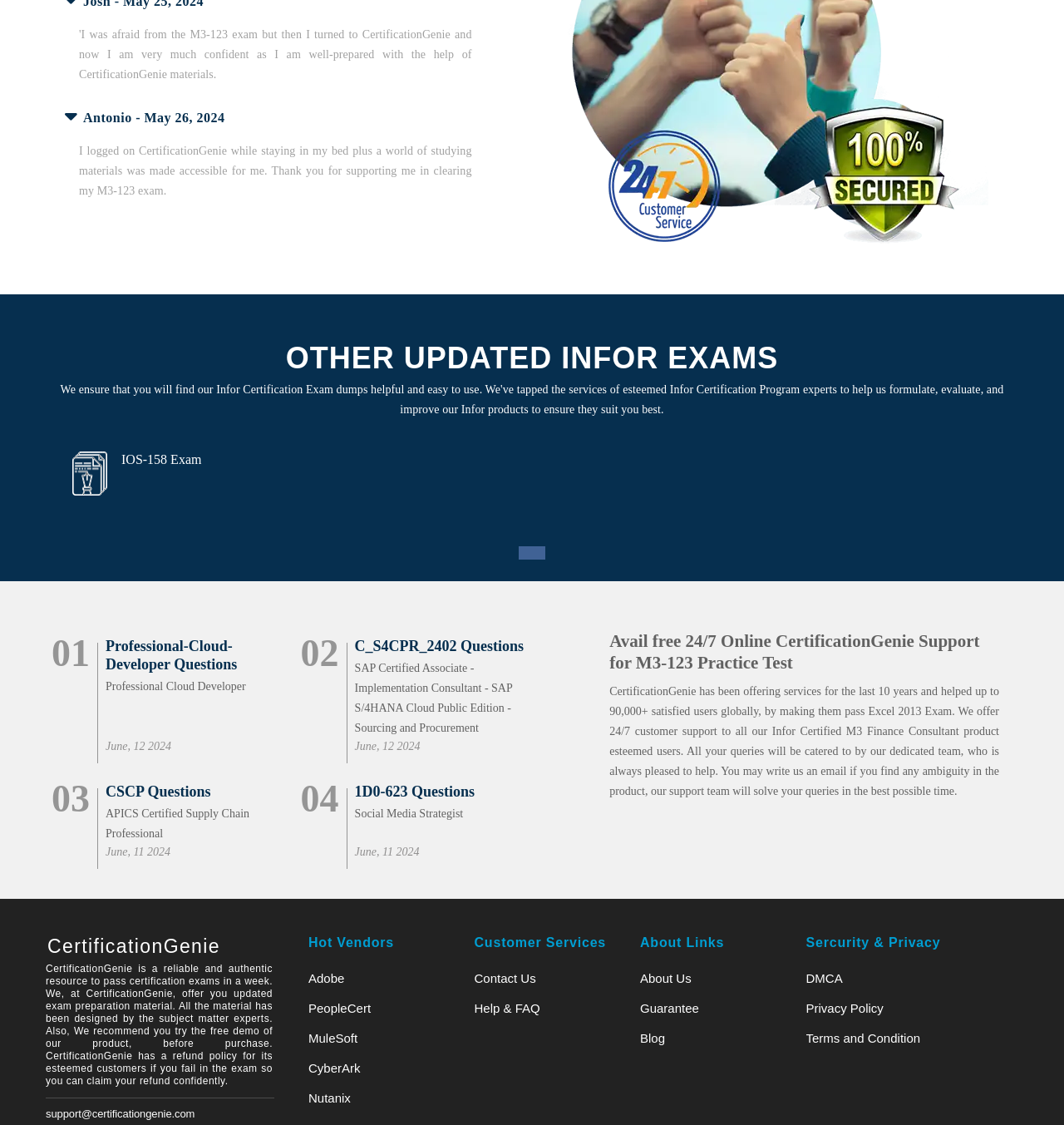What is the name of the certification exam mentioned in the testimonial?
Based on the image, provide a one-word or brief-phrase response.

M3-123